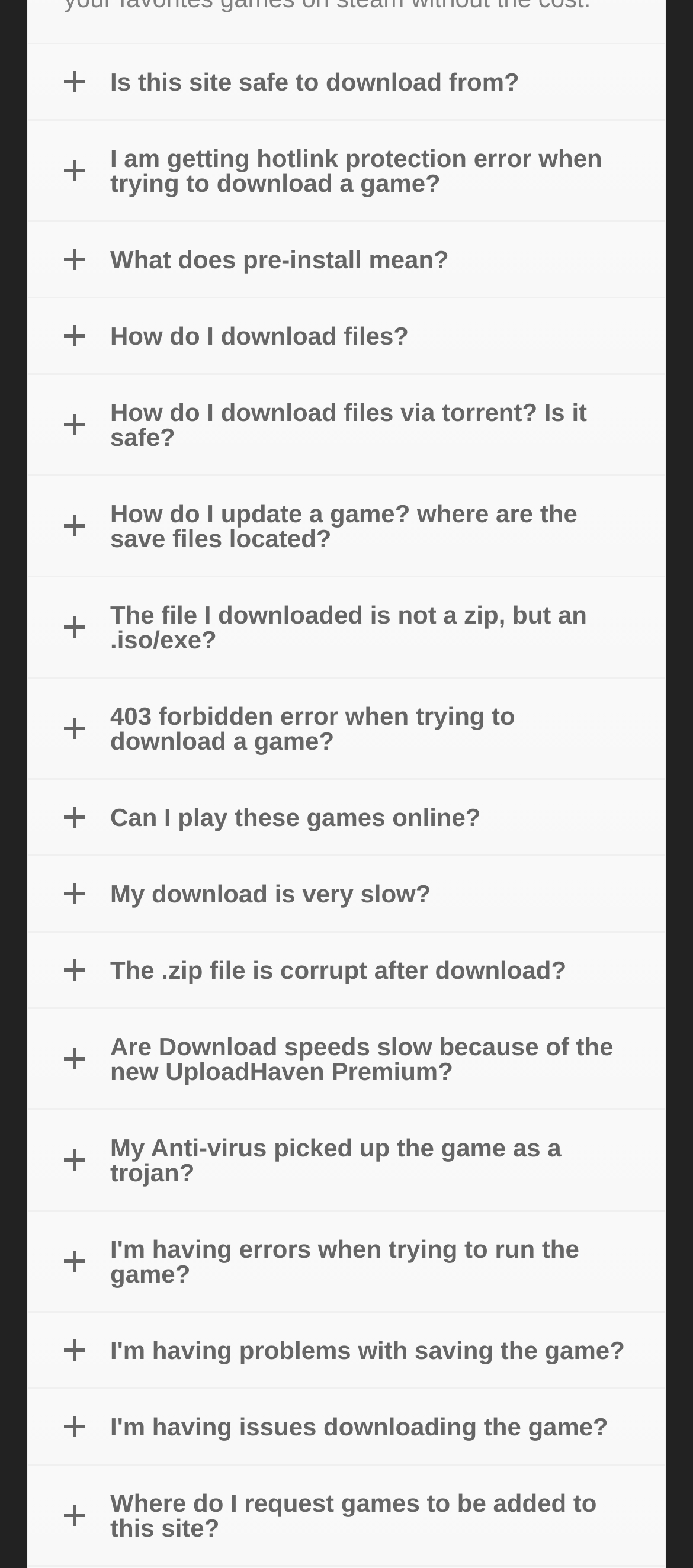Show the bounding box coordinates for the HTML element described as: "aria-label="Tumblr - White Circle"".

None